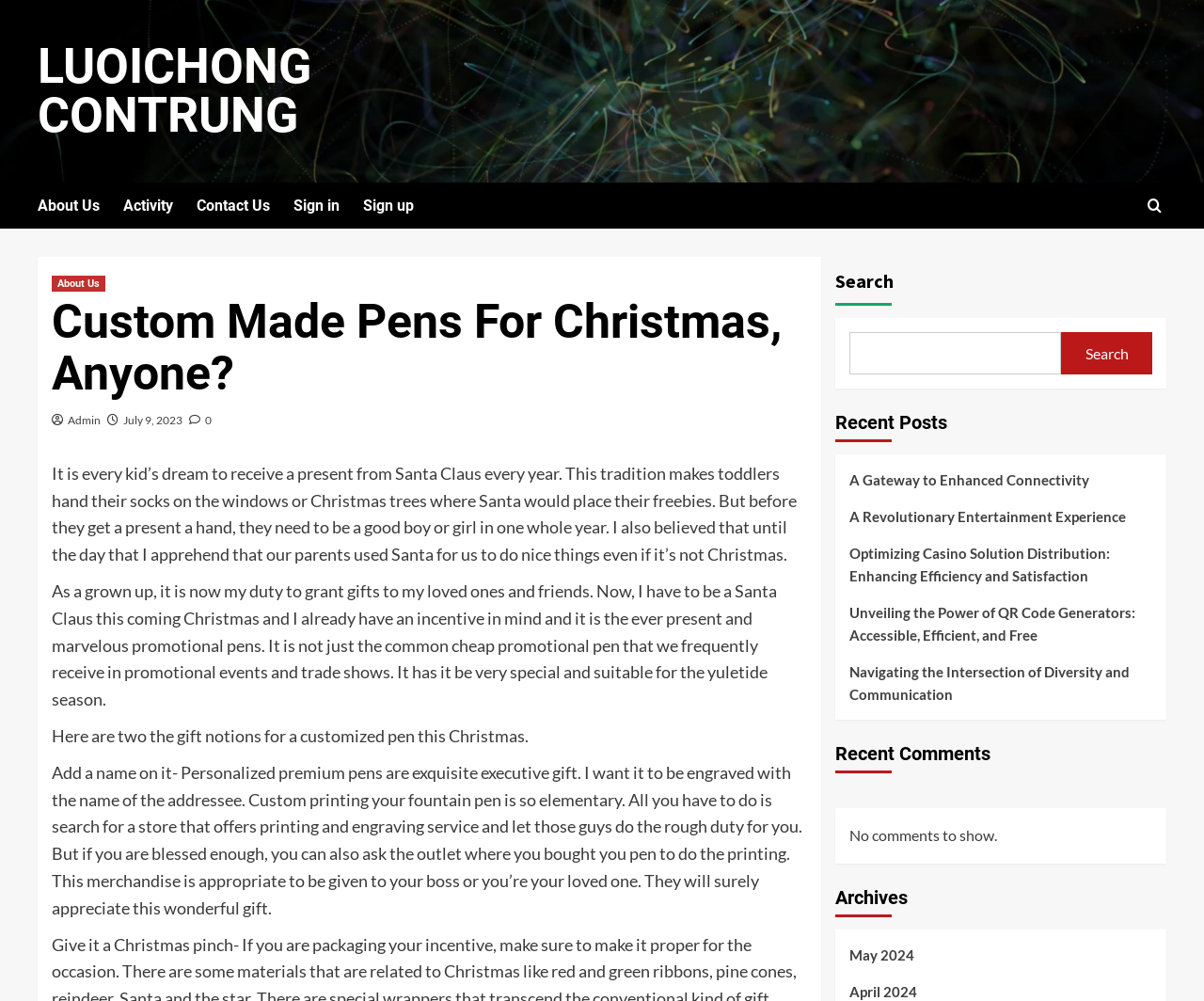Given the description "July 9, 2023", determine the bounding box of the corresponding UI element.

[0.102, 0.413, 0.152, 0.427]